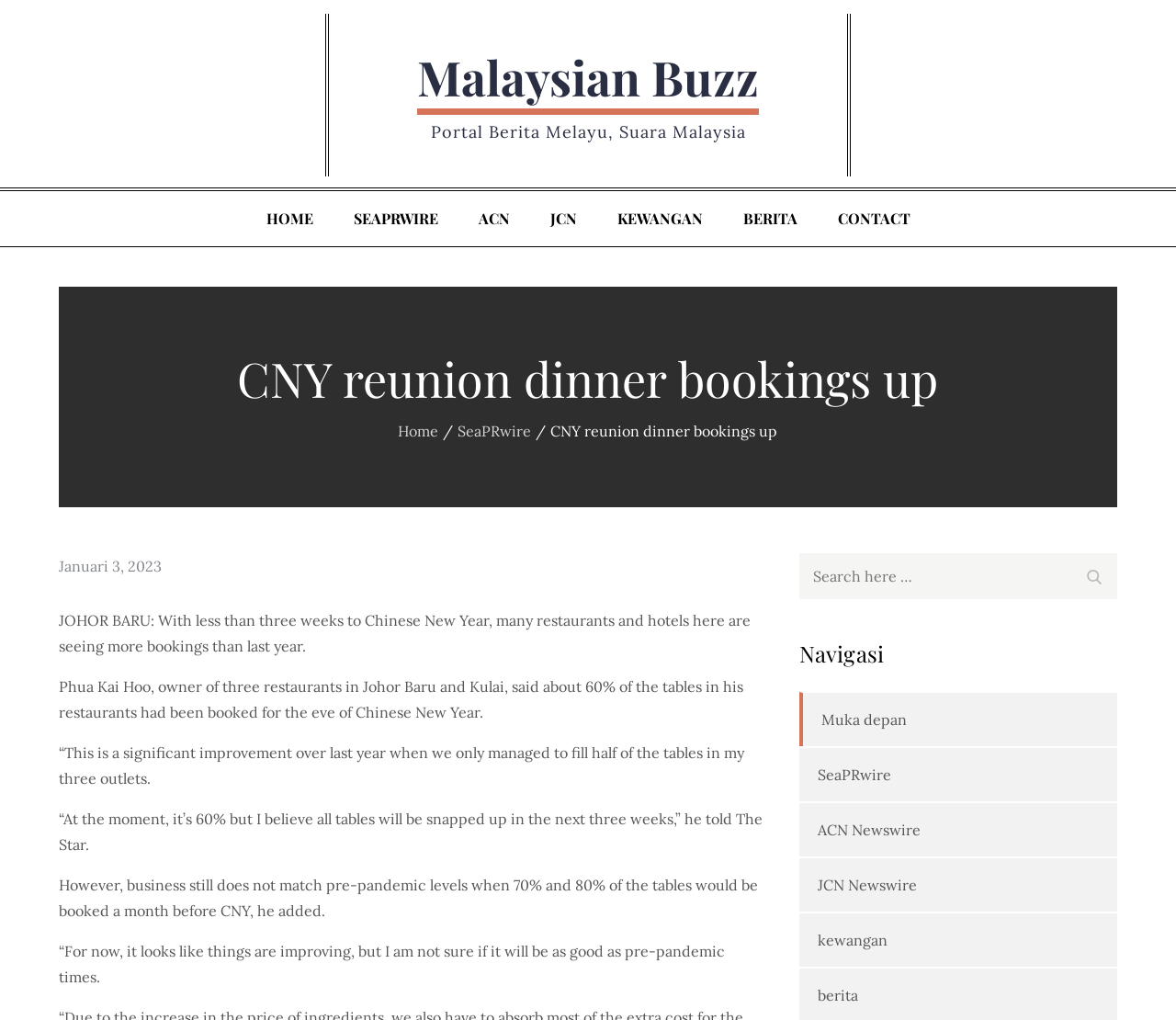What is the current booking rate for Chinese New Year reunion dinners?
Based on the image, respond with a single word or phrase.

60%